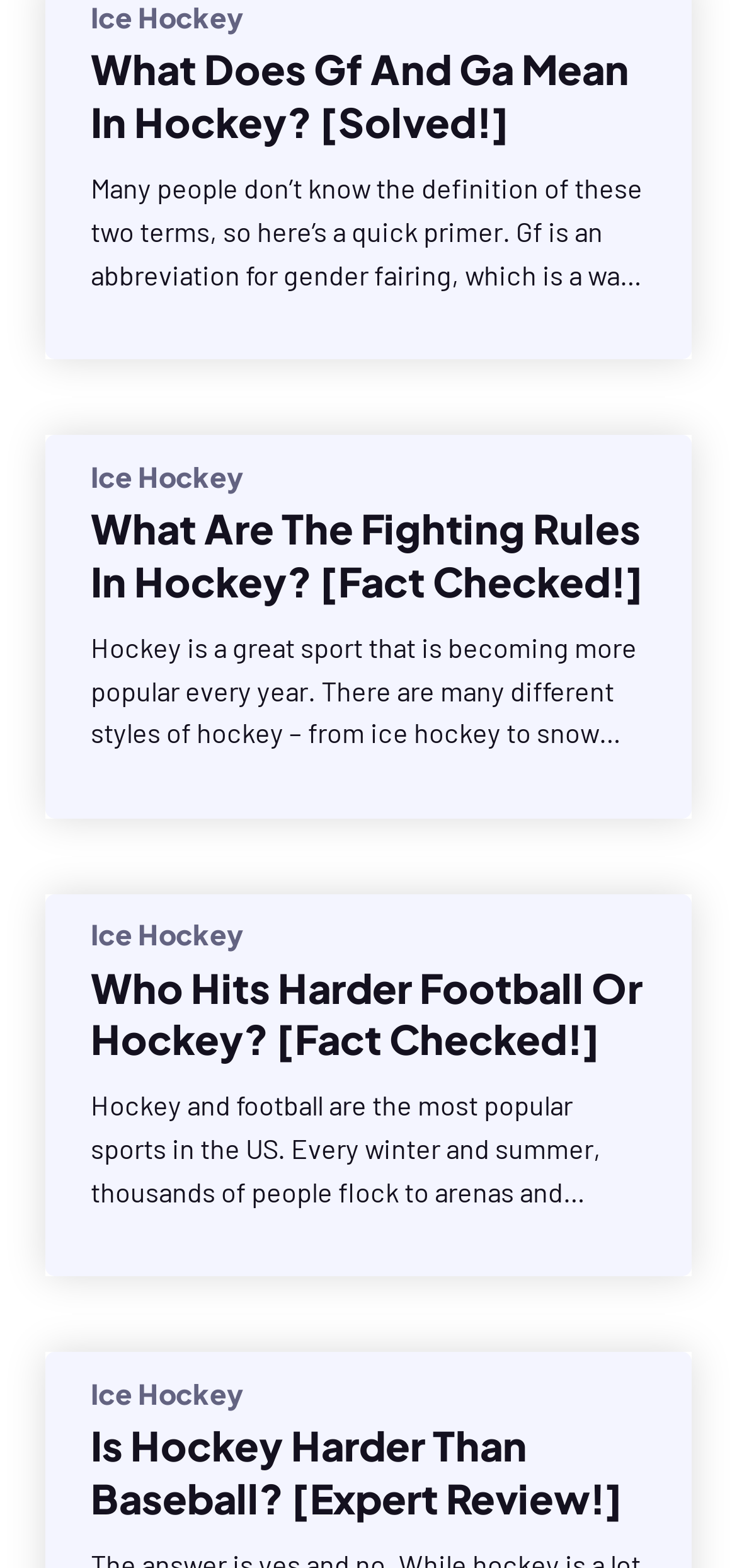Provide your answer in a single word or phrase: 
What is the topic of the third article on this webpage?

Football vs Hockey